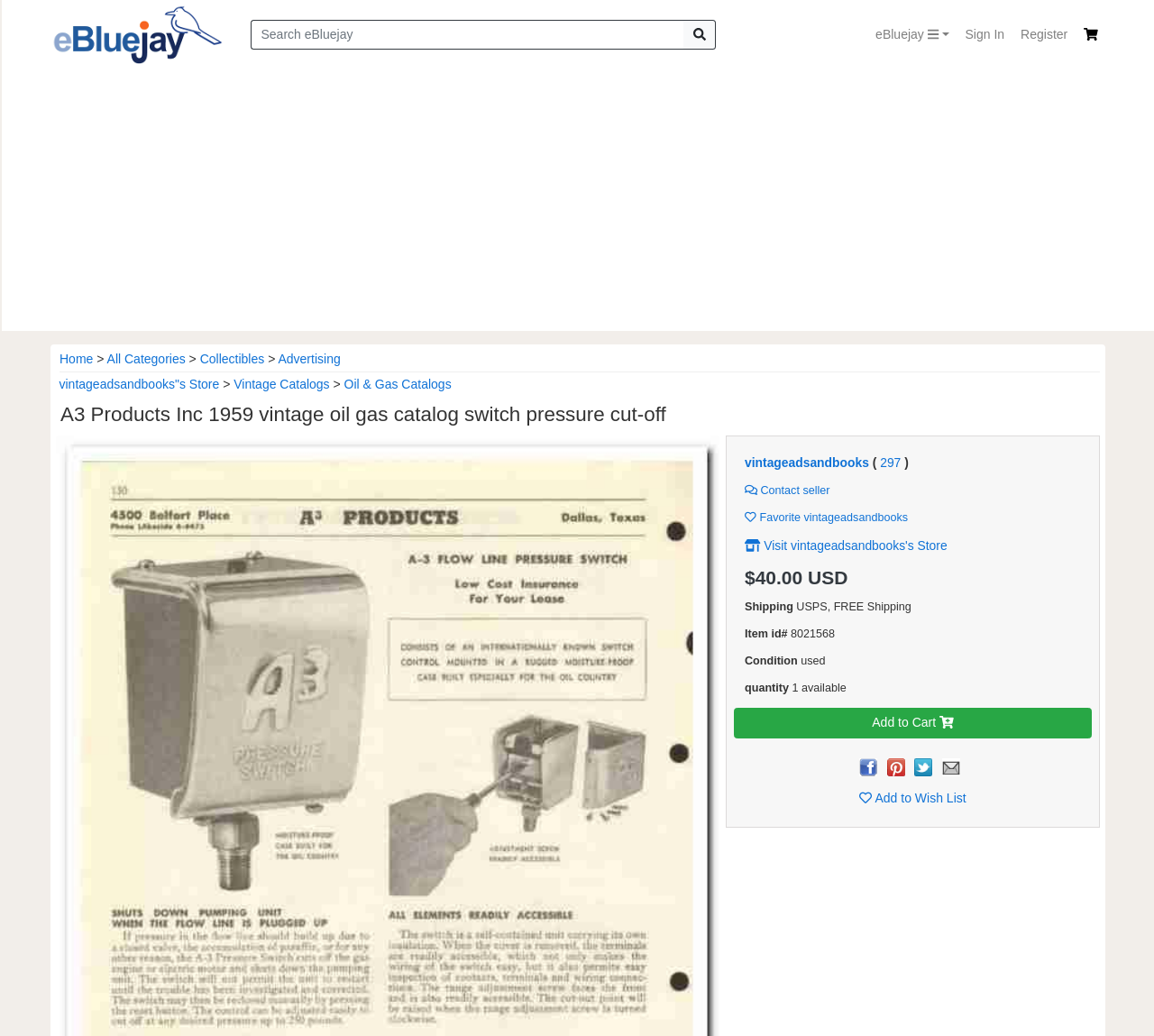Please find the bounding box coordinates of the element that must be clicked to perform the given instruction: "Add to Wish List". The coordinates should be four float numbers from 0 to 1, i.e., [left, top, right, bottom].

[0.745, 0.763, 0.837, 0.777]